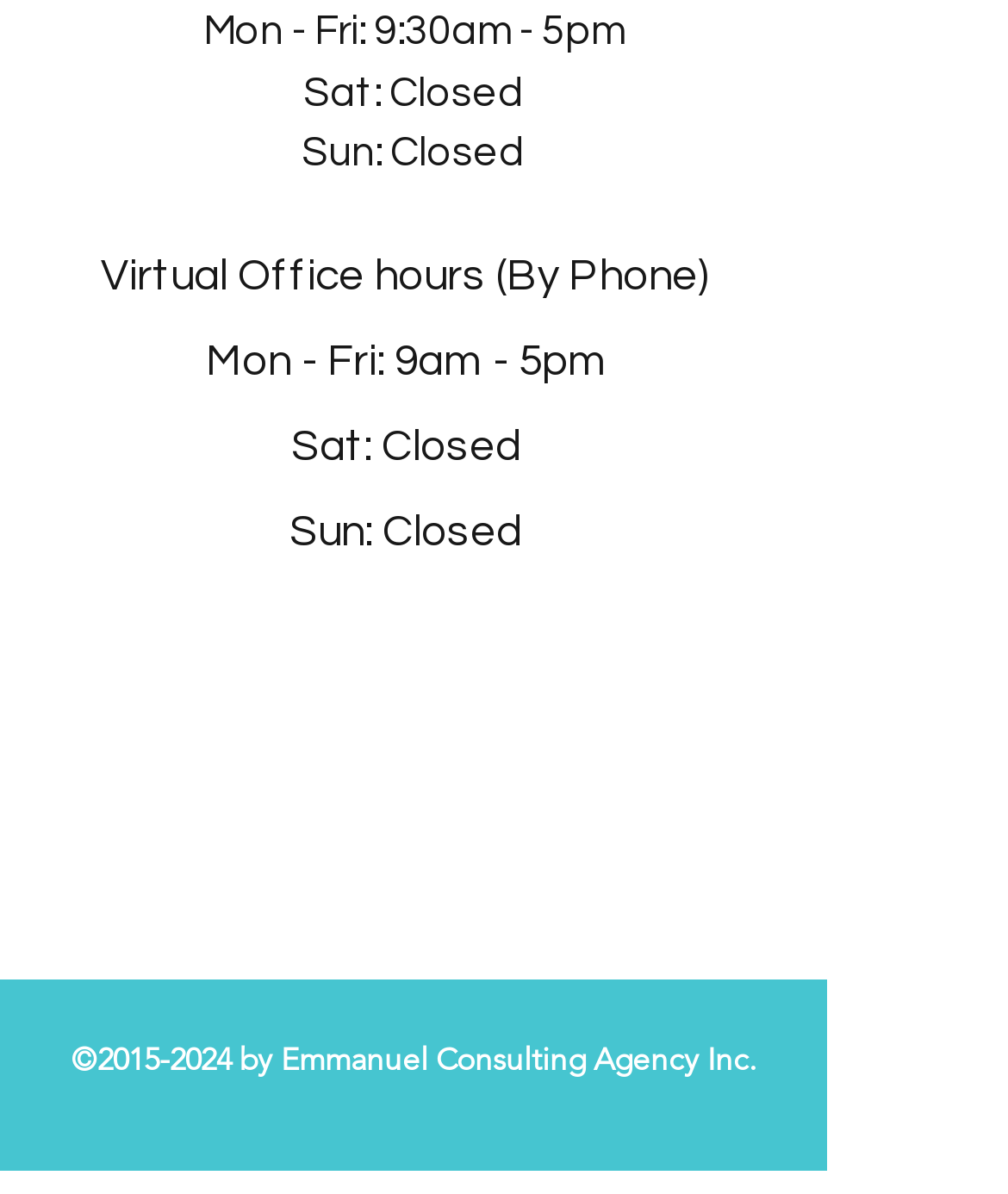What is the copyright year range?
Kindly give a detailed and elaborate answer to the question.

I found the copyright year range by looking at the link text '2015-2024' which is located at the bottom of the page.